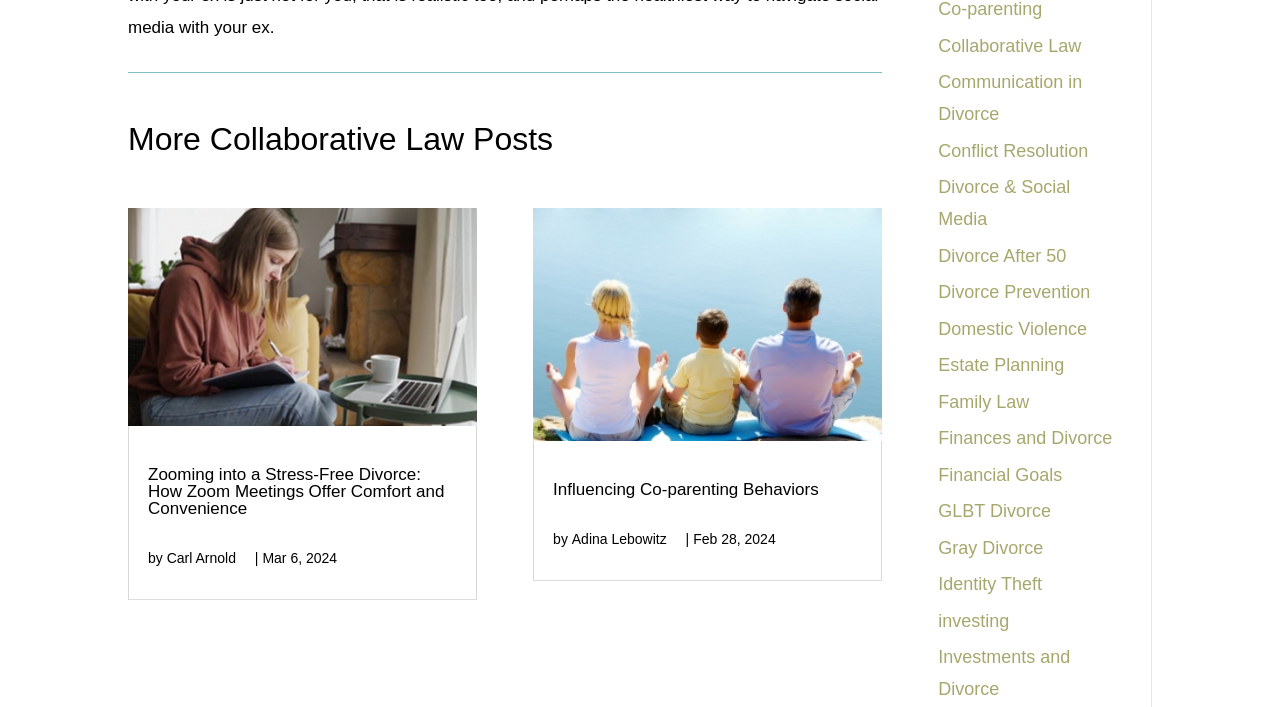Please answer the following question using a single word or phrase: 
What is the date of the first article?

Mar 6, 2024